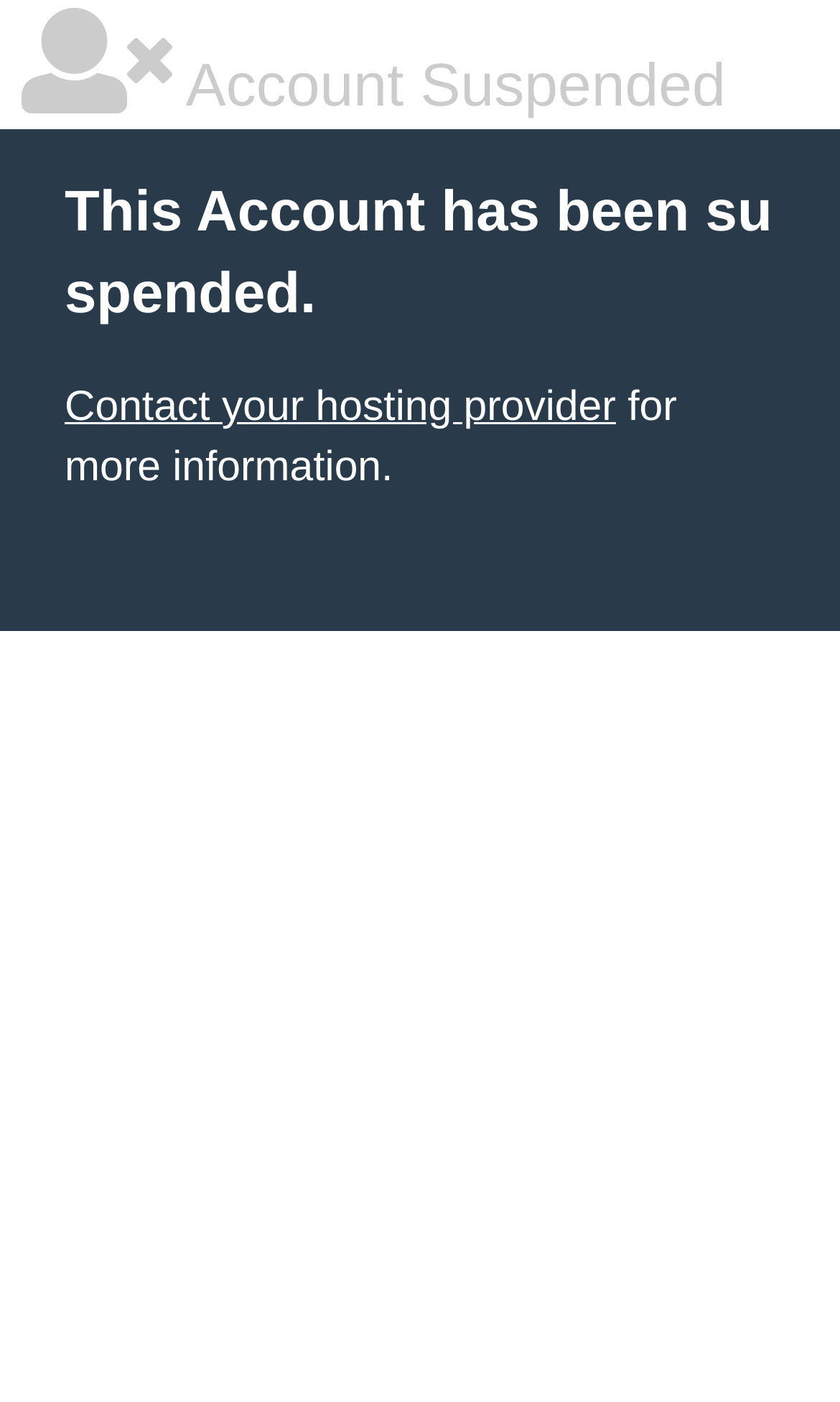Find and provide the bounding box coordinates for the UI element described here: "Contact your hosting provider". The coordinates should be given as four float numbers between 0 and 1: [left, top, right, bottom].

[0.077, 0.273, 0.733, 0.307]